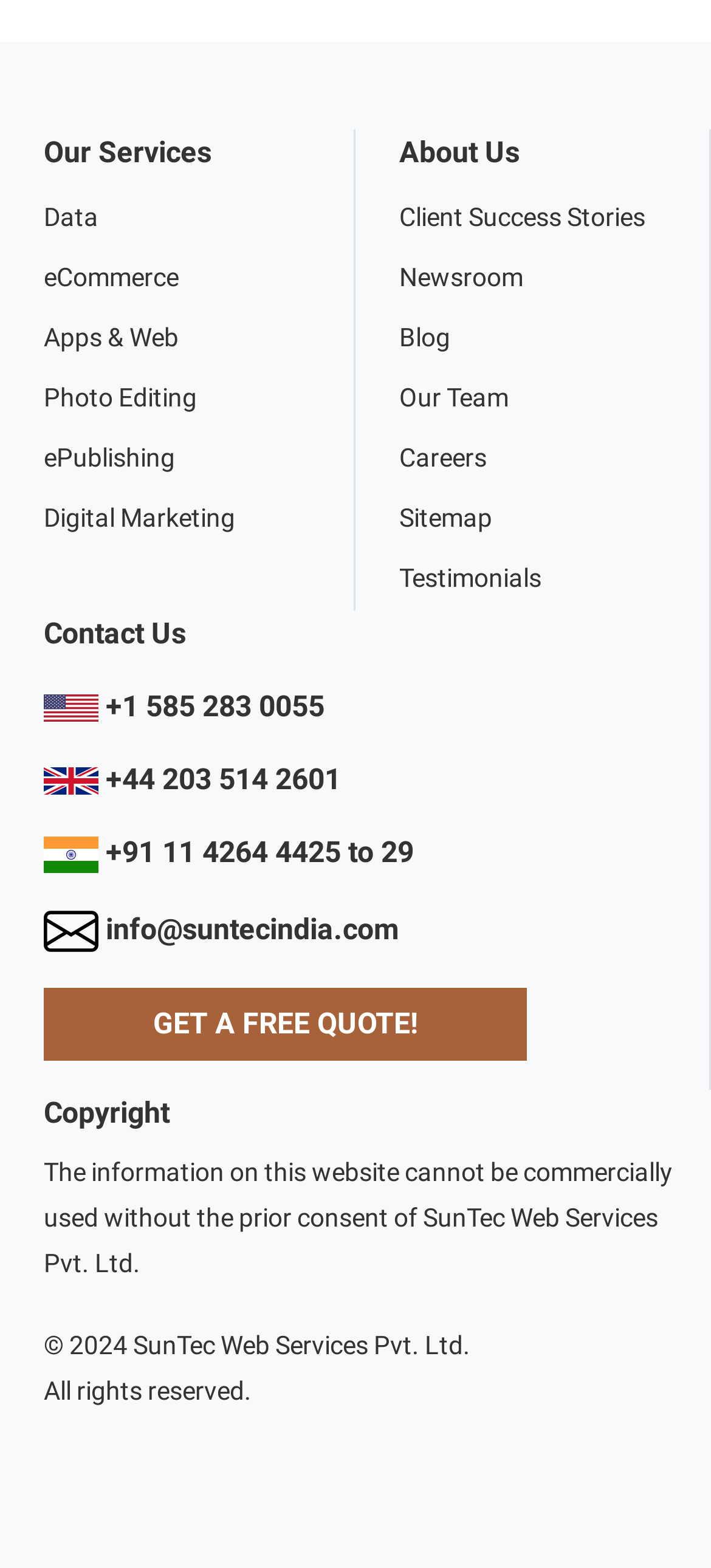Using the element description: "info@suntecindia.com", determine the bounding box coordinates. The coordinates should be in the format [left, top, right, bottom], with values between 0 and 1.

[0.062, 0.576, 0.967, 0.611]